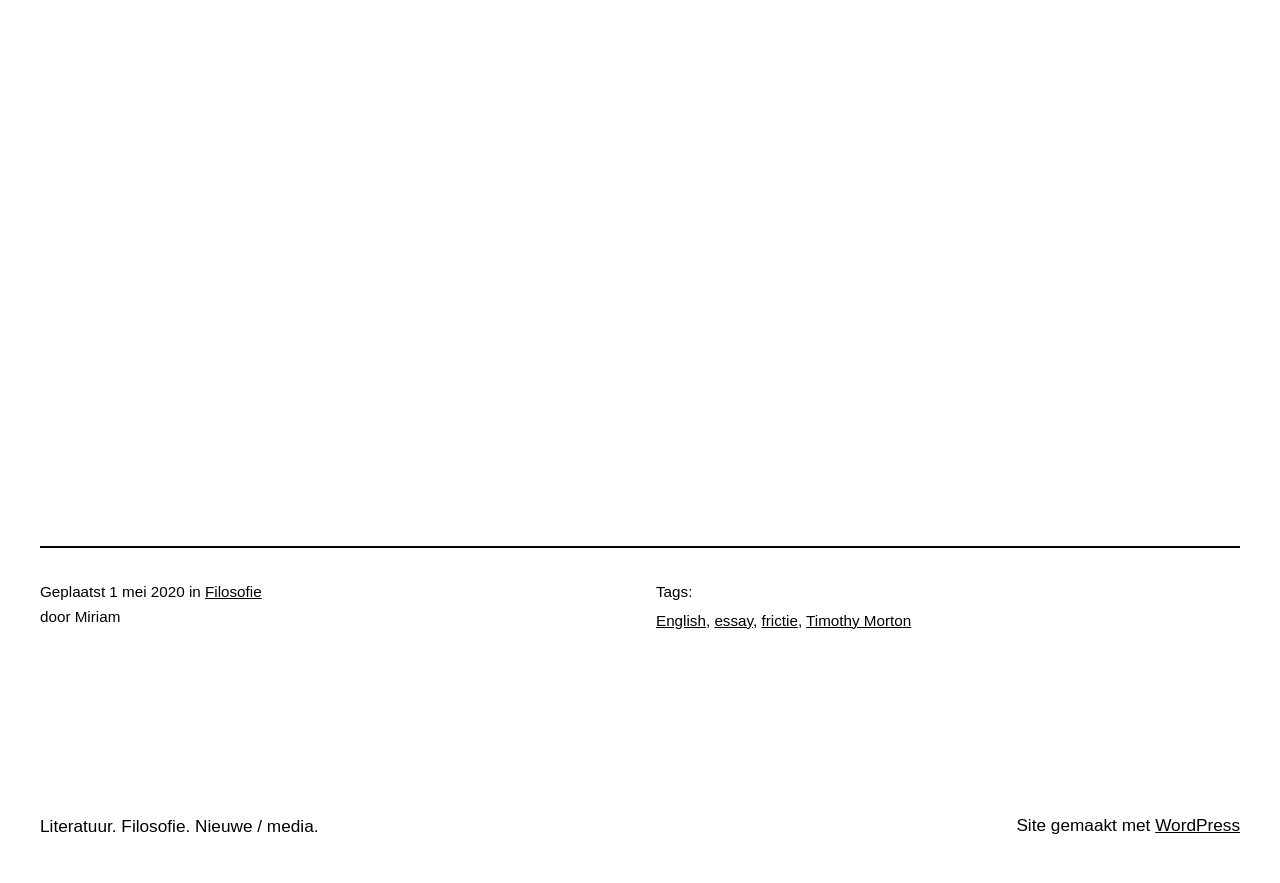Respond with a single word or short phrase to the following question: 
Who is the author of the post?

Miriam